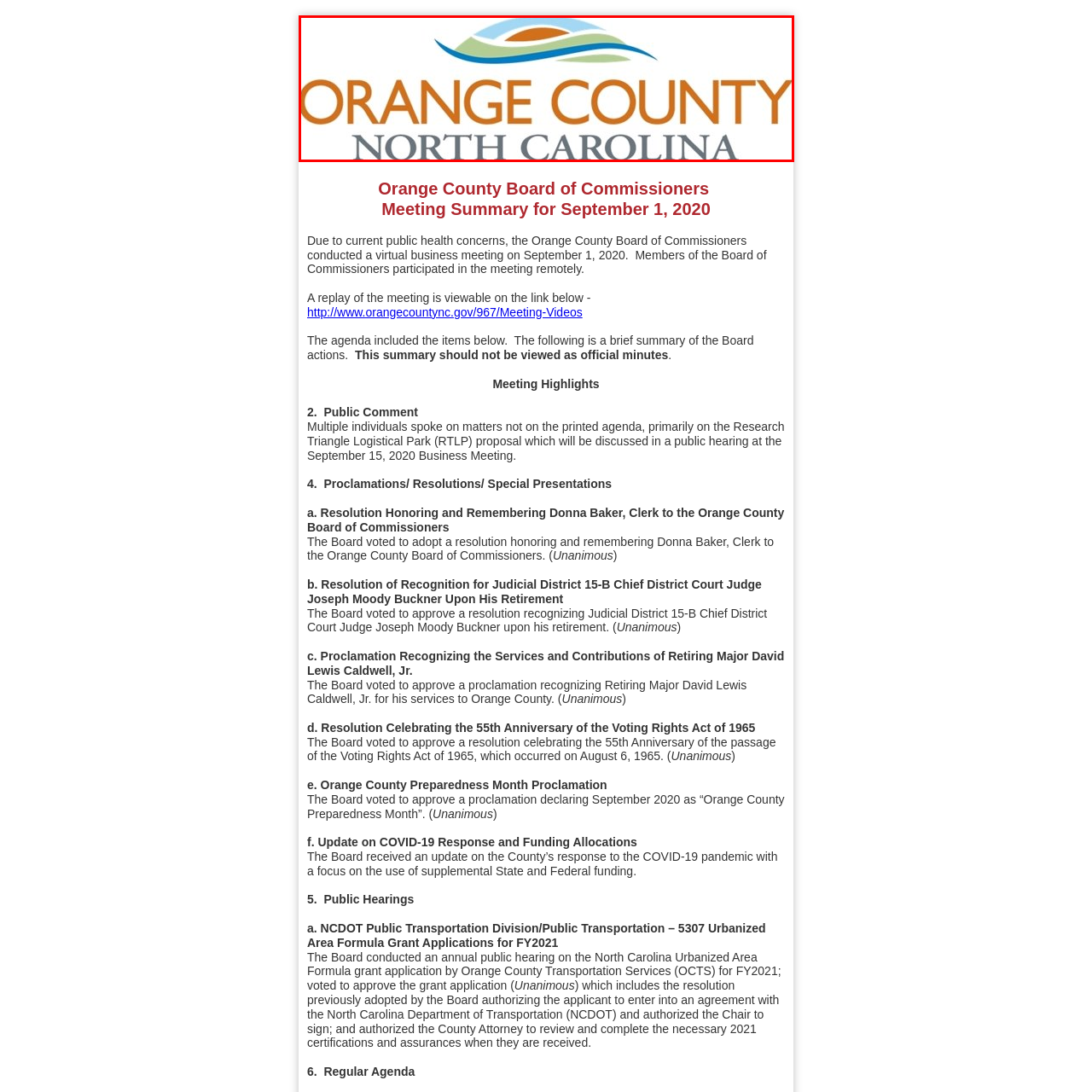Explain in detail what is happening in the image that is surrounded by the red box.

The image displays the official logo of Orange County, North Carolina. The logo features a stylized representation of hills and water in calming colors of blue and green, topped with an orange arc suggesting the sun. Below the graphic element, the words "ORANGE COUNTY" are prominently inscribed in a bold, warm orange font. The words "NORTH CAROLINA" appear in a sleek, modern gray typeface, providing a balanced contrast. This logo embodies the essence of the county's identity, reflecting its natural beauty and community spirit.